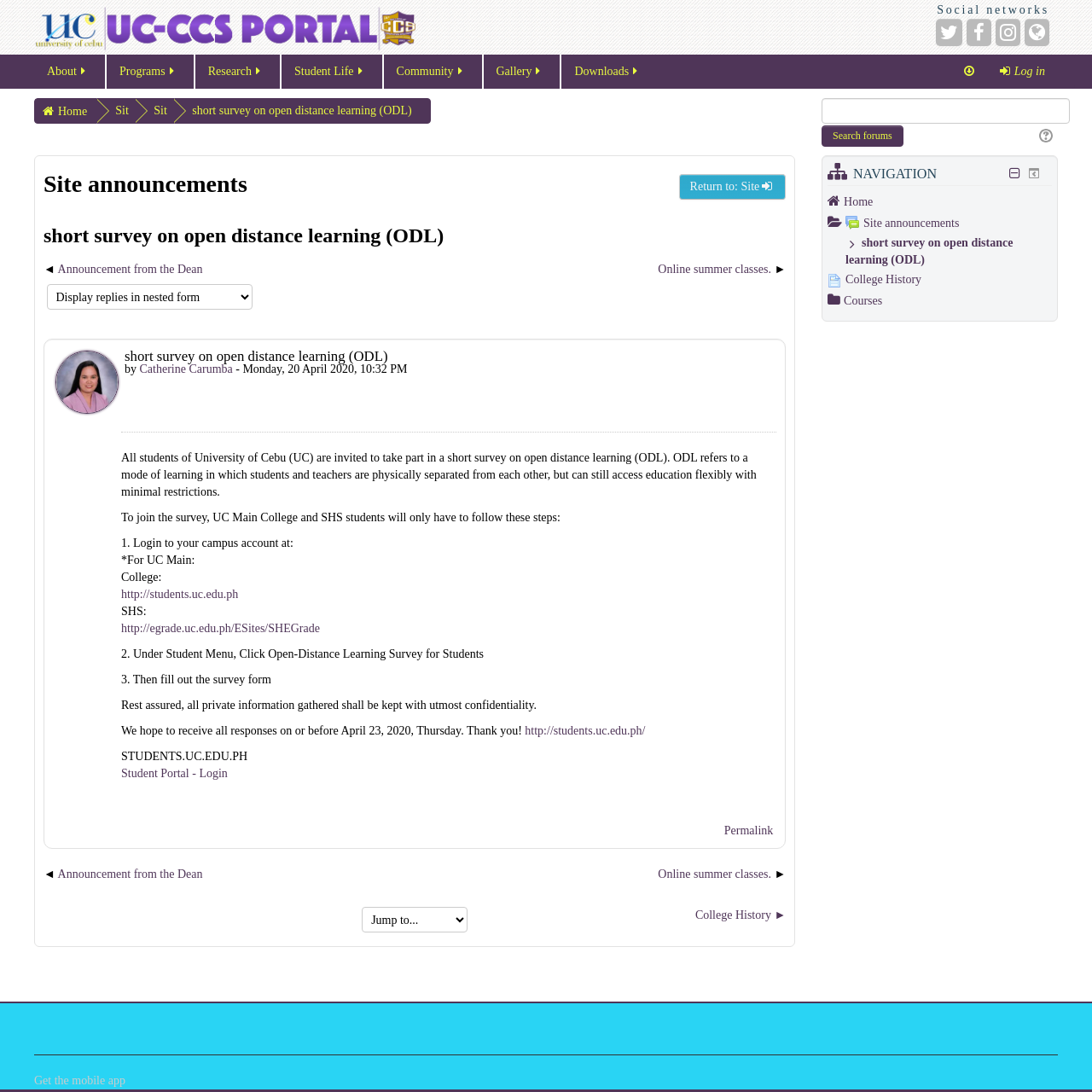Provide an in-depth description of the elements and layout of the webpage.

This webpage is about a short survey on open distance learning (ODL) at the University of Cebu (UC). At the top, there is a navigation menu with links to "Home", "Log in", "Go to the bottom of the page", and other pages. Below the navigation menu, there are social network links to Twitter, Facebook, Instagram, and the university's website.

On the left side, there is a sidebar with a search bar and a link to "Help with Search". Below the search bar, there is a list of links to various pages, including "Site announcements", "Programs", "Research", "Student Life", "Community", "Gallery", and "Downloads".

The main content of the page is a discussion forum where users can participate in a survey on open distance learning. The forum has a heading "short survey on open distance learning (ODL)" and a description of the survey. There is a link to a picture of Catherine Carumba, who is the author of the survey. Below the description, there are instructions on how to participate in the survey, including logging in to the campus account and filling out the survey form.

The survey instructions are divided into three steps, with detailed explanations and links to the relevant pages. There are also some static text elements with information about the survey, including a note about confidentiality and a deadline for responses.

At the bottom of the page, there are links to previous and next discussions, as well as a "Jump to..." dropdown menu. There is also a navigation block with links to various pages, including "College History".